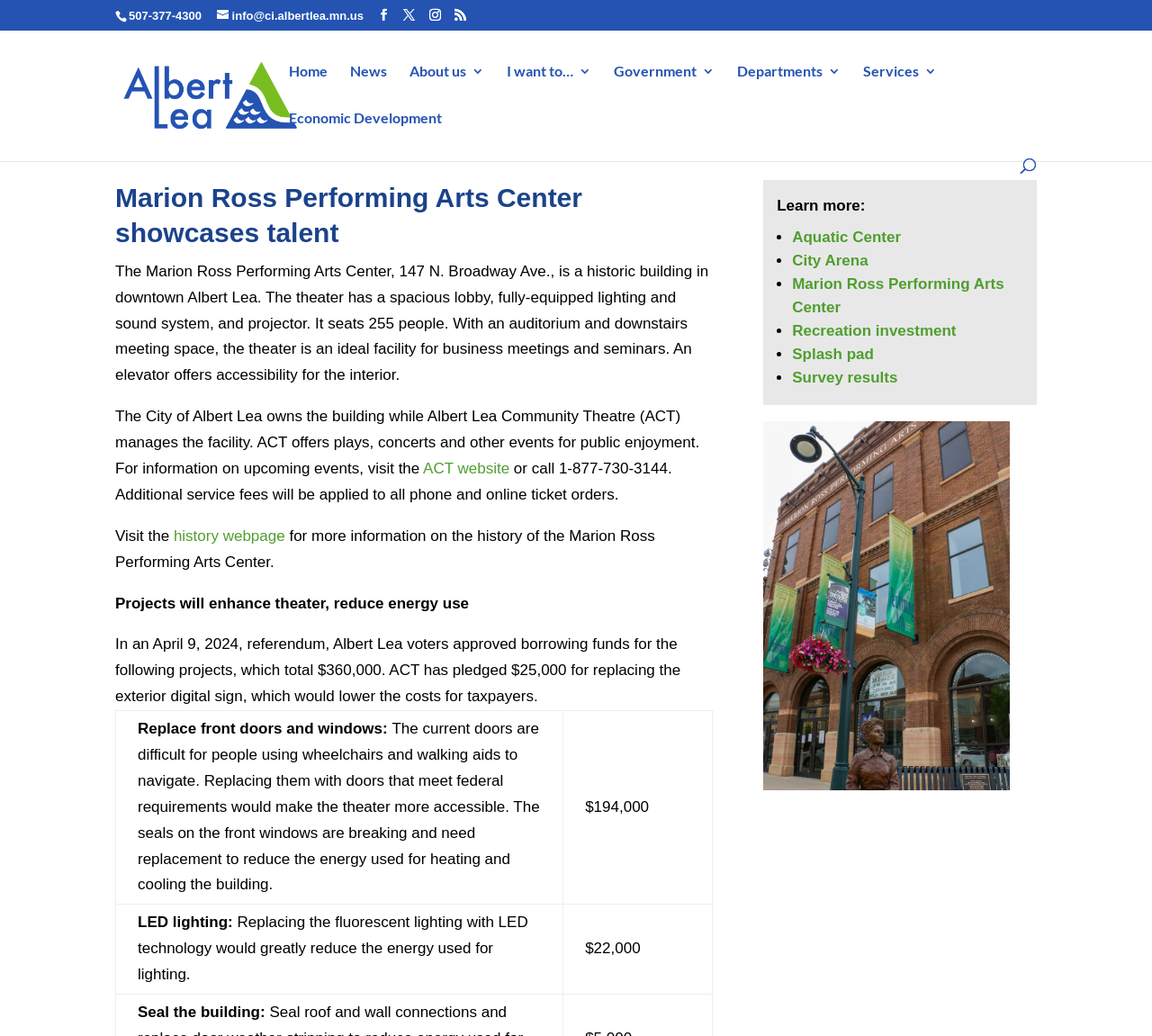What is the phone number of the Marion Ross Performing Arts Center?
Based on the visual, give a brief answer using one word or a short phrase.

507-377-4300